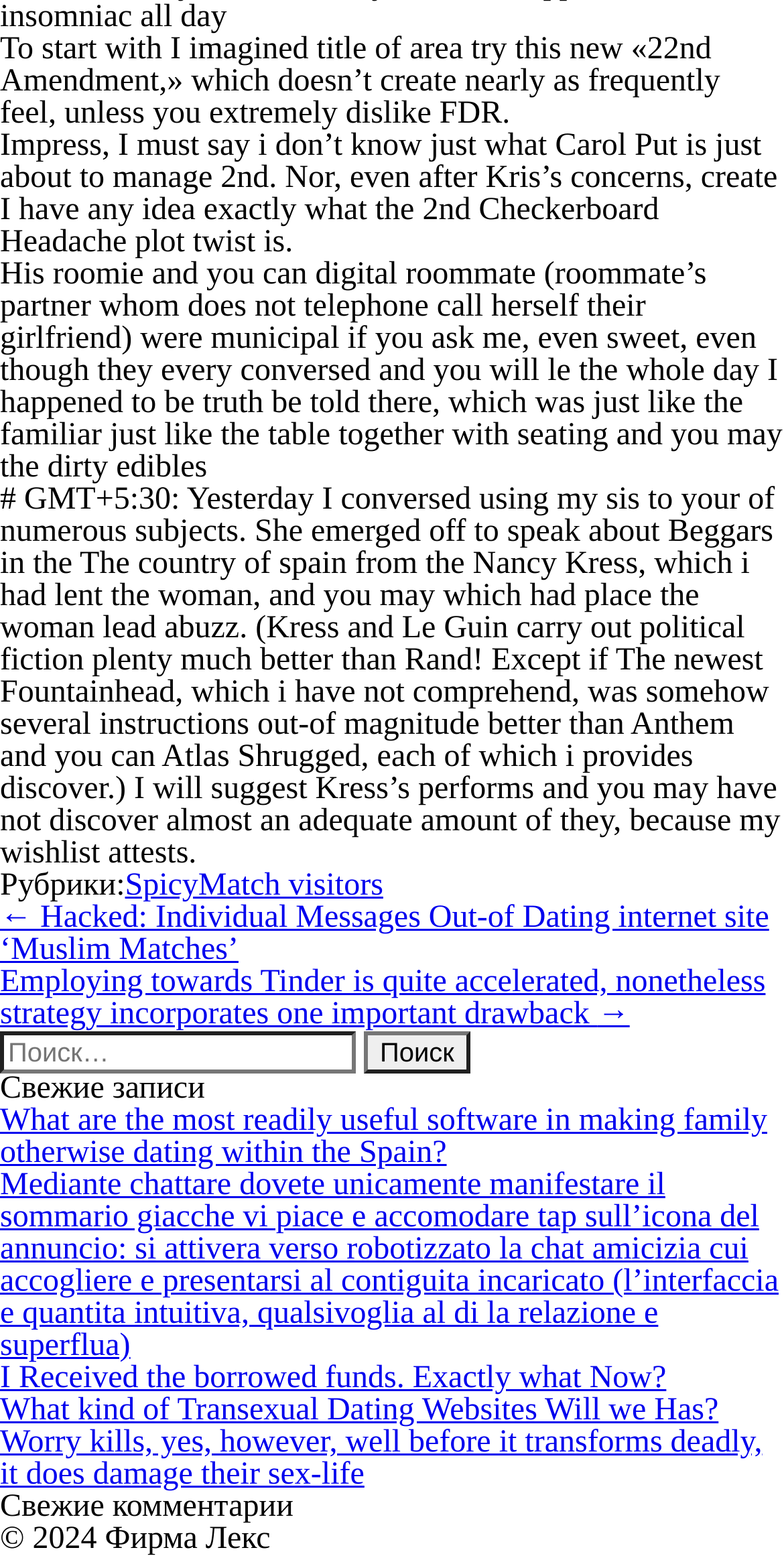Identify the bounding box for the UI element specified in this description: "SpicyMatch visitors". The coordinates must be four float numbers between 0 and 1, formatted as [left, top, right, bottom].

[0.159, 0.558, 0.489, 0.58]